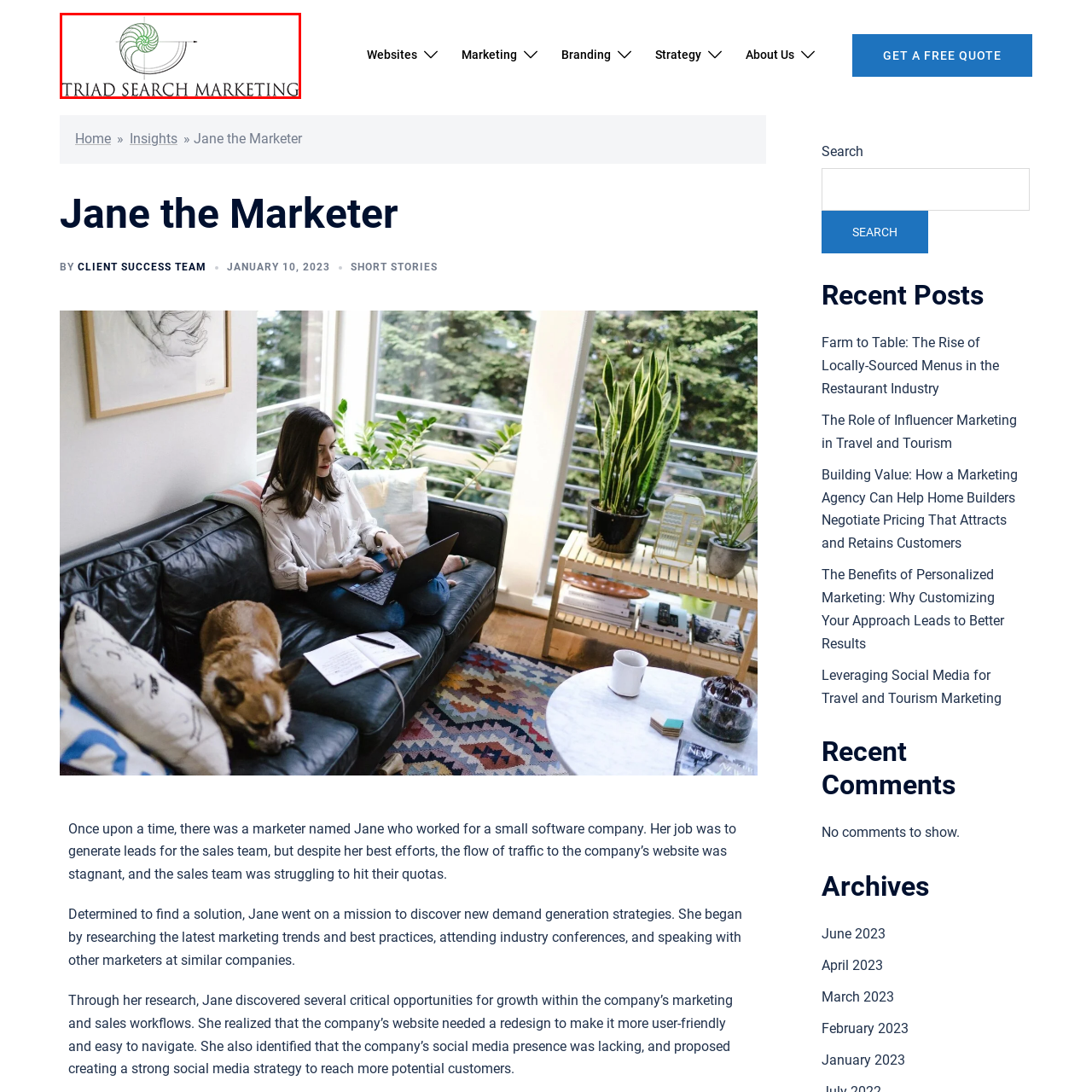Give a detailed account of the visual elements present in the image highlighted by the red border.

The image features the logo of "Triad Search Marketing," which showcases a stylized nautilus shell design, representing growth and evolution. The logo is elegantly presented alongside the company name, emphasizing professionalism and expertise in marketing services. This visual identity reflects the company's commitment to strategic and innovative solutions within the marketing landscape, appealing to potential clients seeking effective marketing strategies. The clean lines and purposeful design convey a sense of clarity and focus that resonates with the firm's mission to drive meaningful results for its clients.